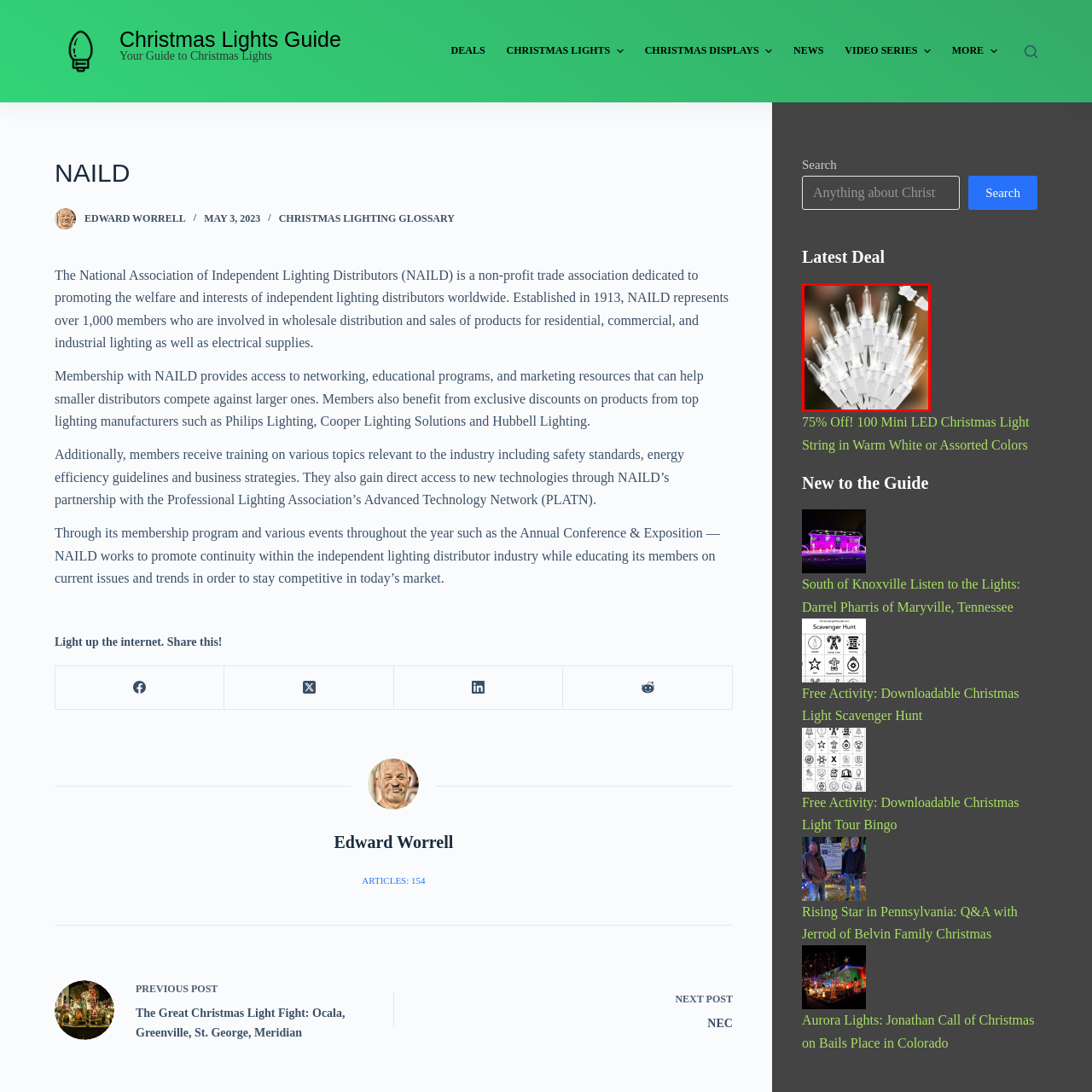What is the purpose of the clear plastic sockets?
Analyze the image within the red bounding box and respond to the question with a detailed answer derived from the visual content.

The caption explains that the design includes clear plastic sockets connecting each bulb, allowing for easy installation and replacement, which suggests that the purpose of the clear plastic sockets is to facilitate the installation and replacement of the bulbs.